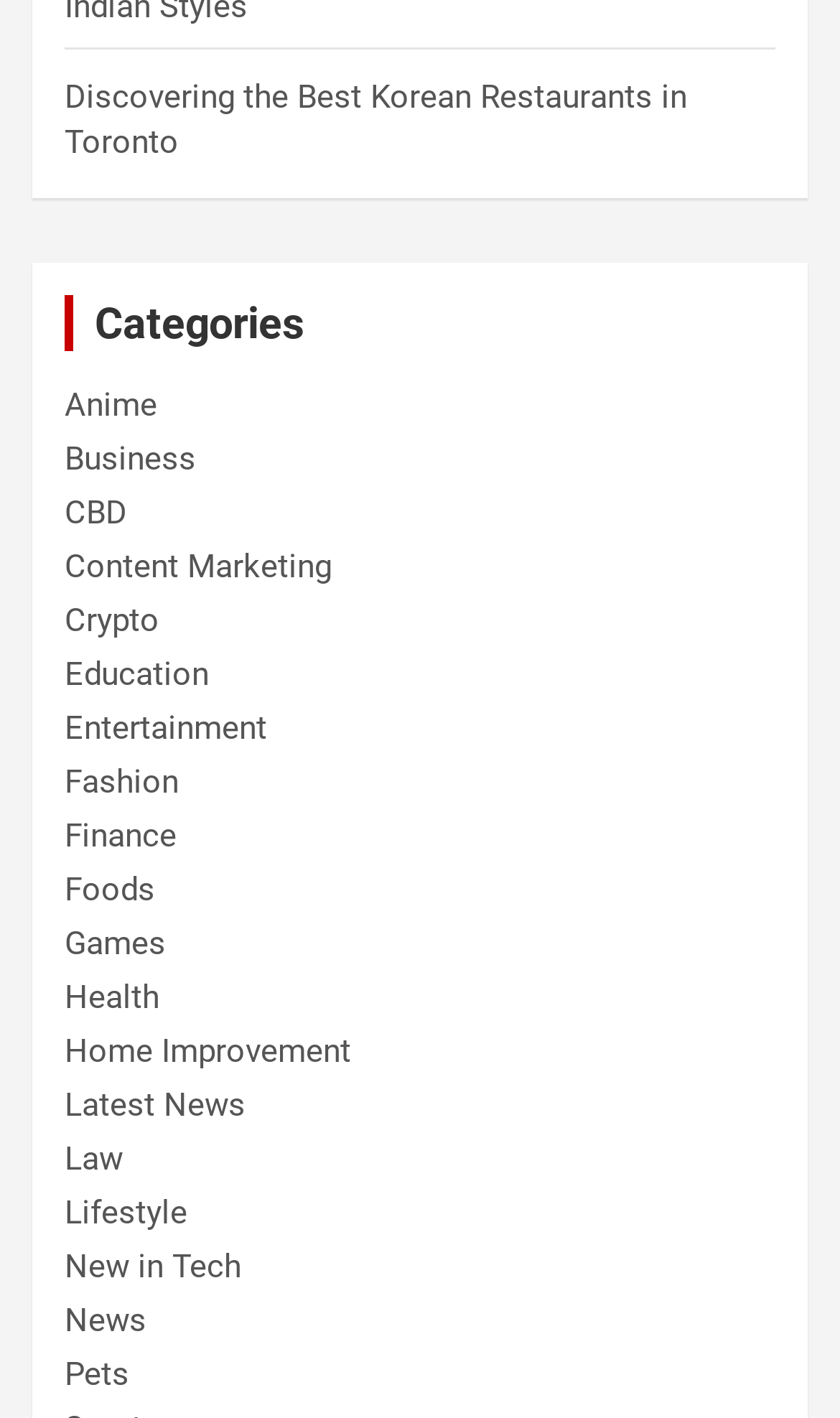Determine the bounding box coordinates for the clickable element required to fulfill the instruction: "Read the article about 'Discovering the Best Korean Restaurants in Toronto'". Provide the coordinates as four float numbers between 0 and 1, i.e., [left, top, right, bottom].

[0.077, 0.054, 0.818, 0.113]